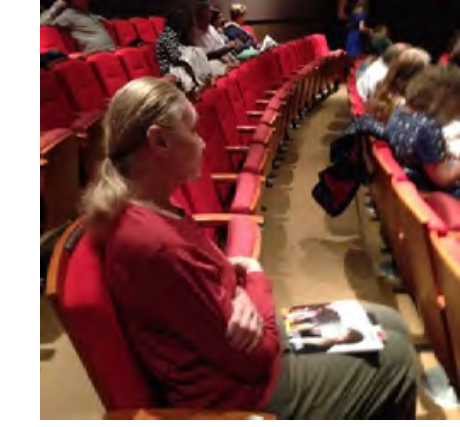Identify and describe all the elements present in the image.

In the image, a woman is seated in a theater, dressed in a red top and with her hair styled in a long braid. She appears to be deep in thought or possibly observing the performance. The theater has a vibrant atmosphere, highlighted by the rows of plush, red seats that are slightly occupied, indicating a lively event. Surrounding her are other attendees, some engaged in conversation, which adds to the sense of community and excitement in the venue. The setting suggests a cultural event, possibly related to the production of "Pirates of Penzance," which was shown at the Atlanta Opera, as indicated in the surrounding text.